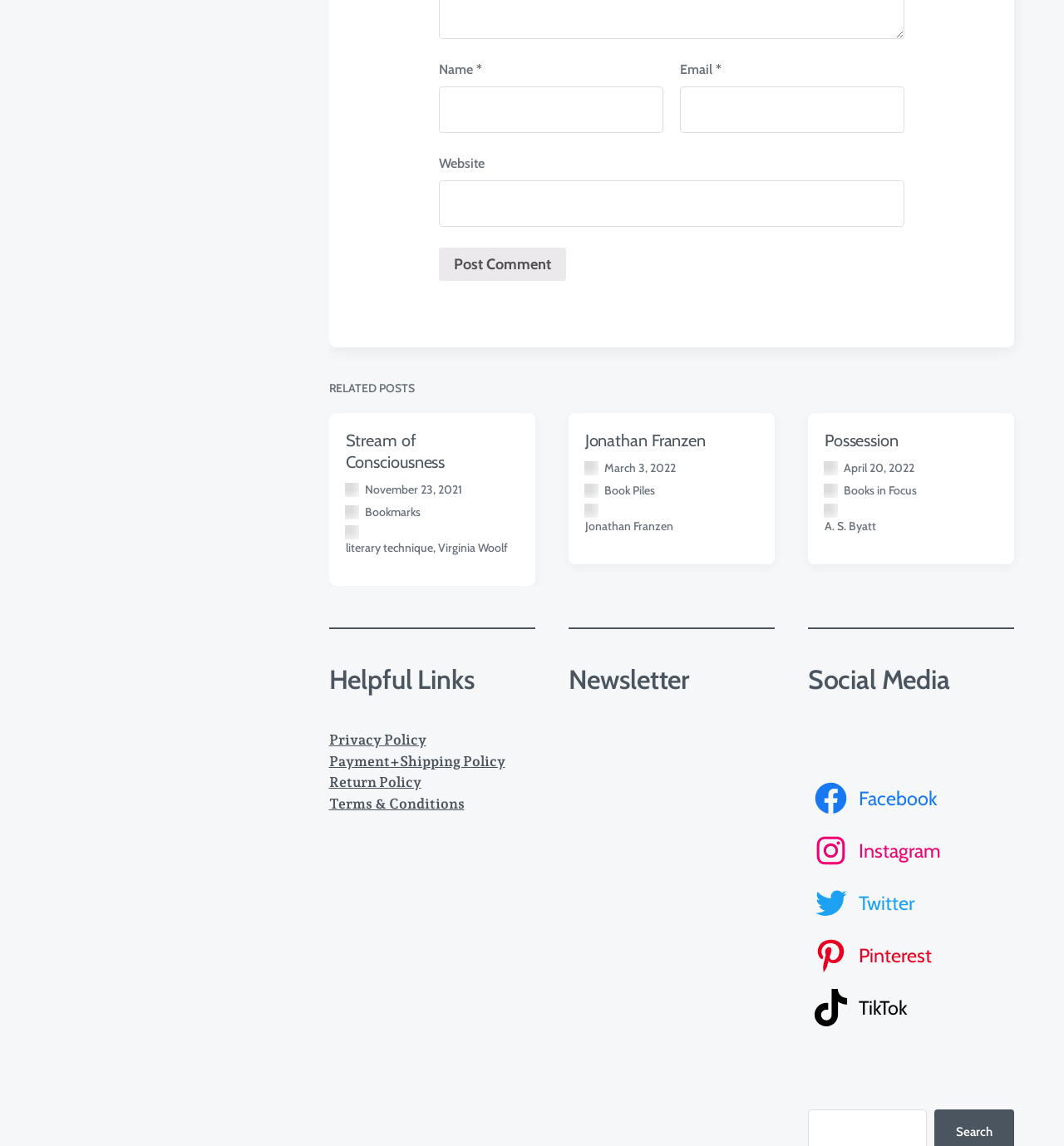Please answer the following question using a single word or phrase: 
What is the category of the second related post?

Book Piles